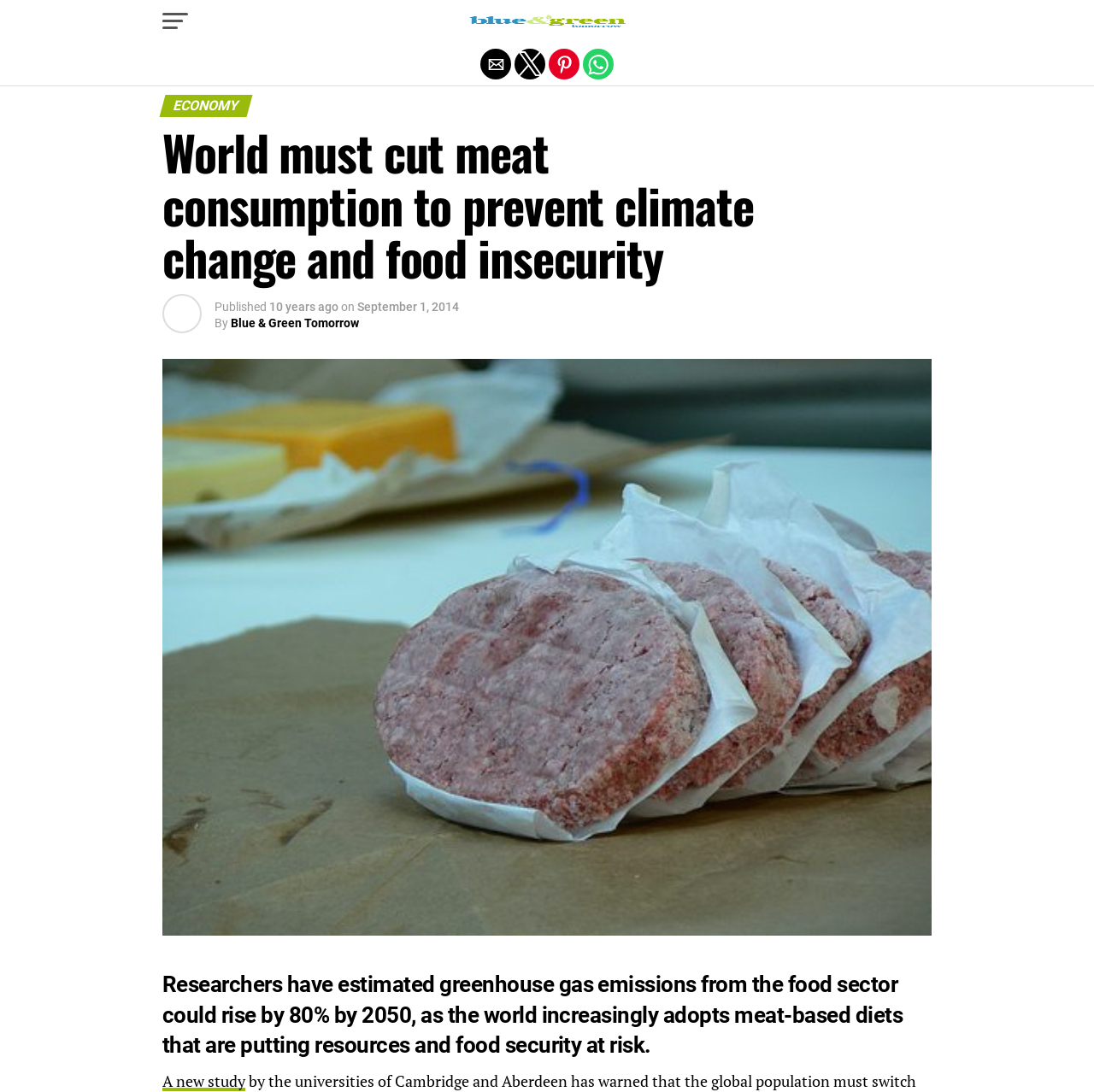Find the bounding box coordinates for the area you need to click to carry out the instruction: "Share on Twitter". The coordinates should be four float numbers between 0 and 1, indicated as [left, top, right, bottom].

[0.47, 0.045, 0.498, 0.073]